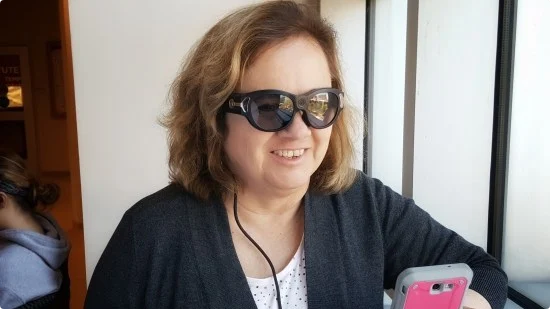Give an in-depth description of what is happening in the image.

In this image, a woman is depicted wearing dark glasses featuring a cord that hangs down, indicative of assistive technology for individuals with visual impairments. She has a warm smile and is holding a smartphone in her hands, seemingly engaged with the device. Dressed in a light top and a cardigan, she exudes a casual yet confident demeanor. The setting appears to be bright and inviting, possibly a café or a similar environment, with sunlight streaming in through large windows. This visual representation captures her as an approachable and relatable figure, reflecting the theme of accessibility and empowerment through technology.